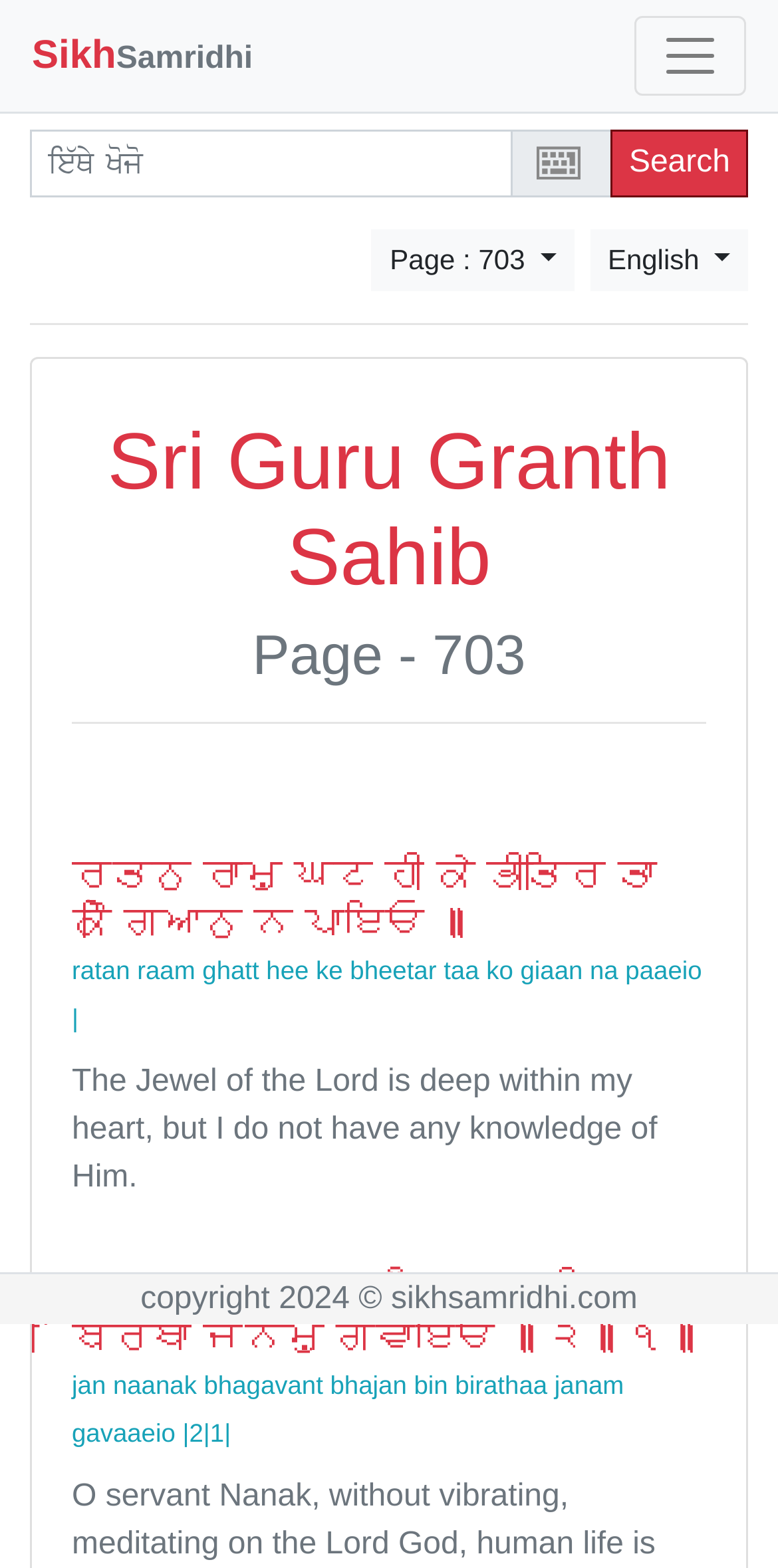What is the copyright year of the website?
Provide a fully detailed and comprehensive answer to the question.

The copyright year of the website can be determined by looking at the footer of the page, where the text 'copyright 2024 © sikhsamridhi.com' is located.